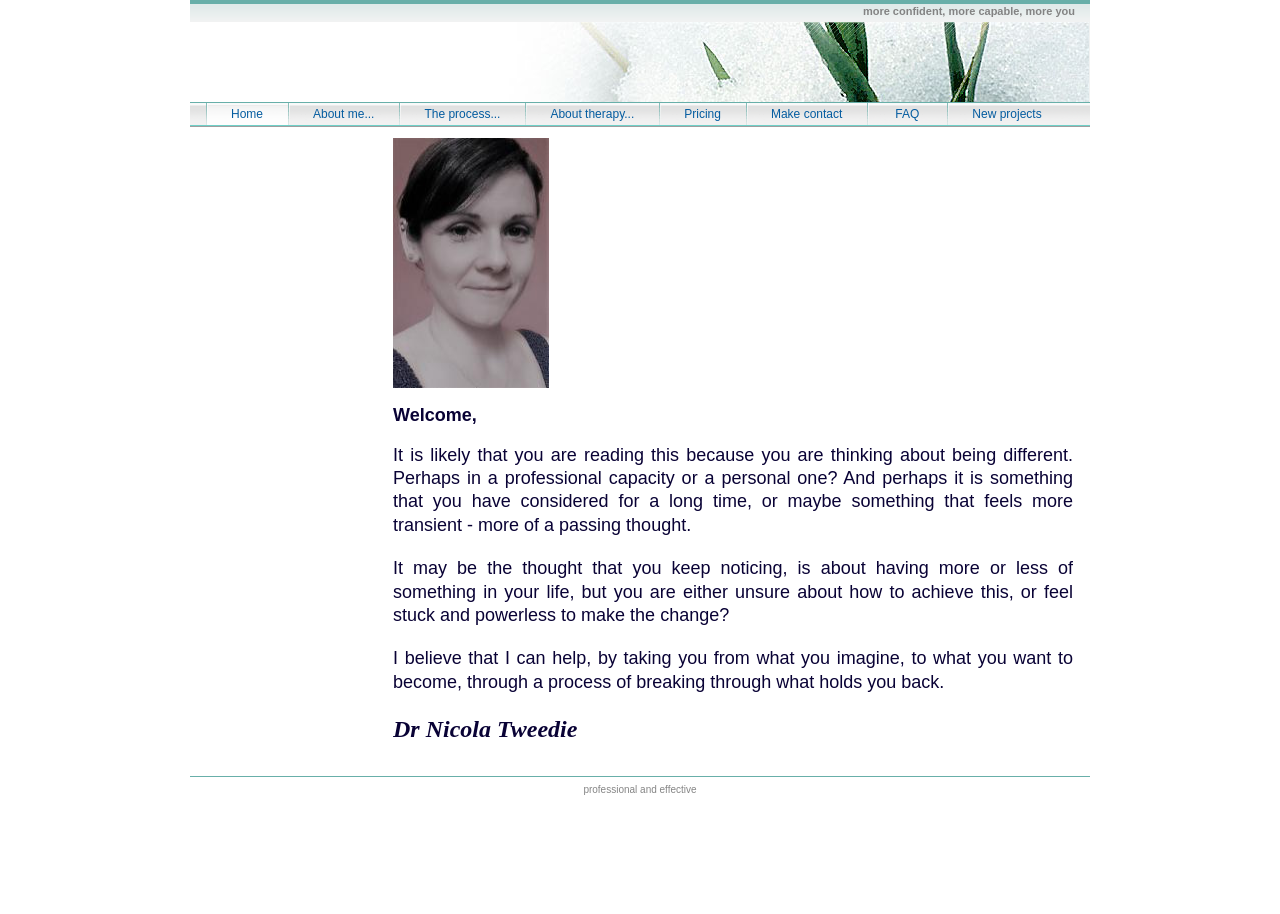Identify the bounding box of the HTML element described here: "About therapy...". Provide the coordinates as four float numbers between 0 and 1: [left, top, right, bottom].

[0.41, 0.112, 0.515, 0.139]